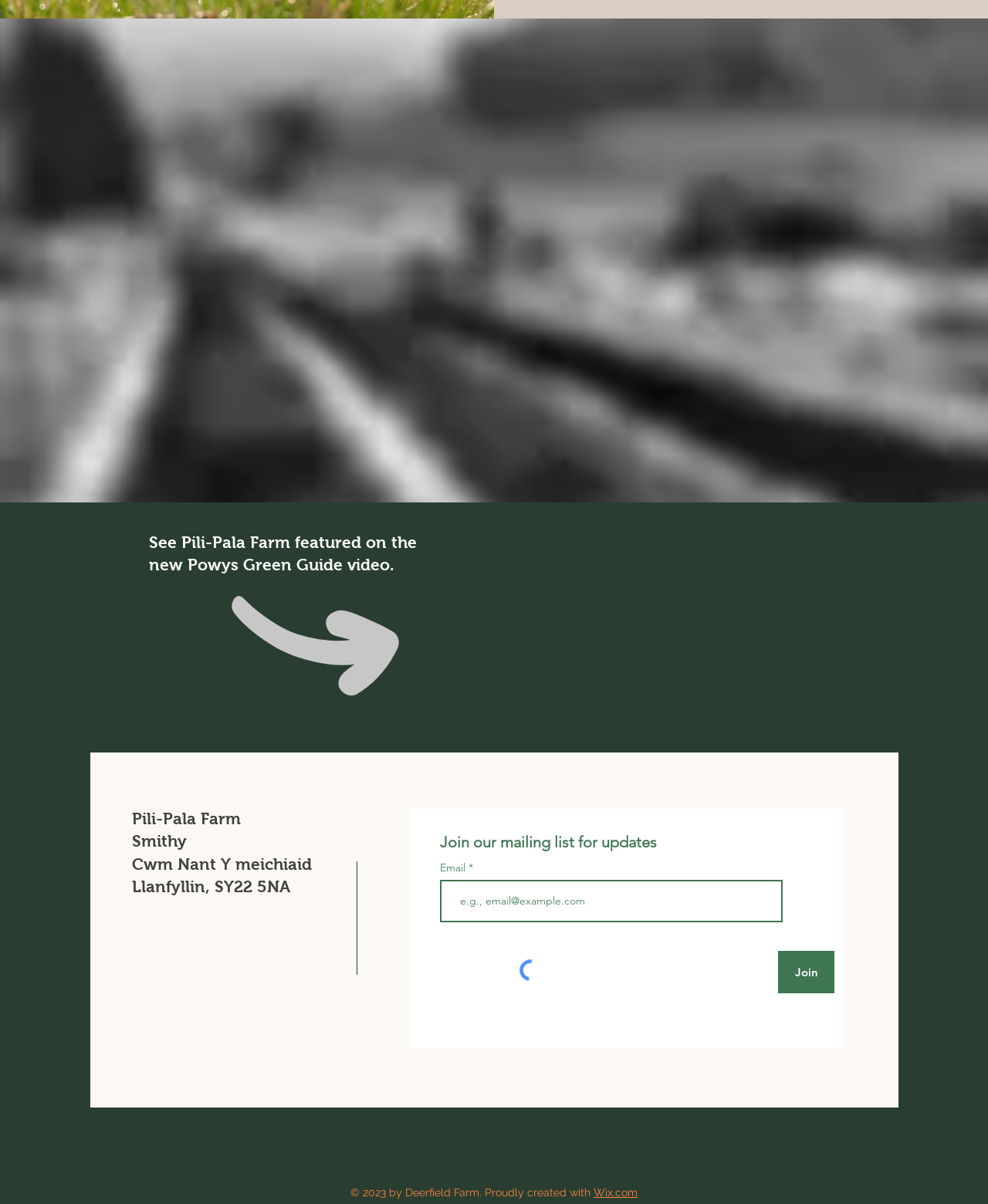Identify the coordinates of the bounding box for the element described below: "name="email" placeholder="e.g., email@example.com"". Return the coordinates as four float numbers between 0 and 1: [left, top, right, bottom].

[0.445, 0.731, 0.792, 0.766]